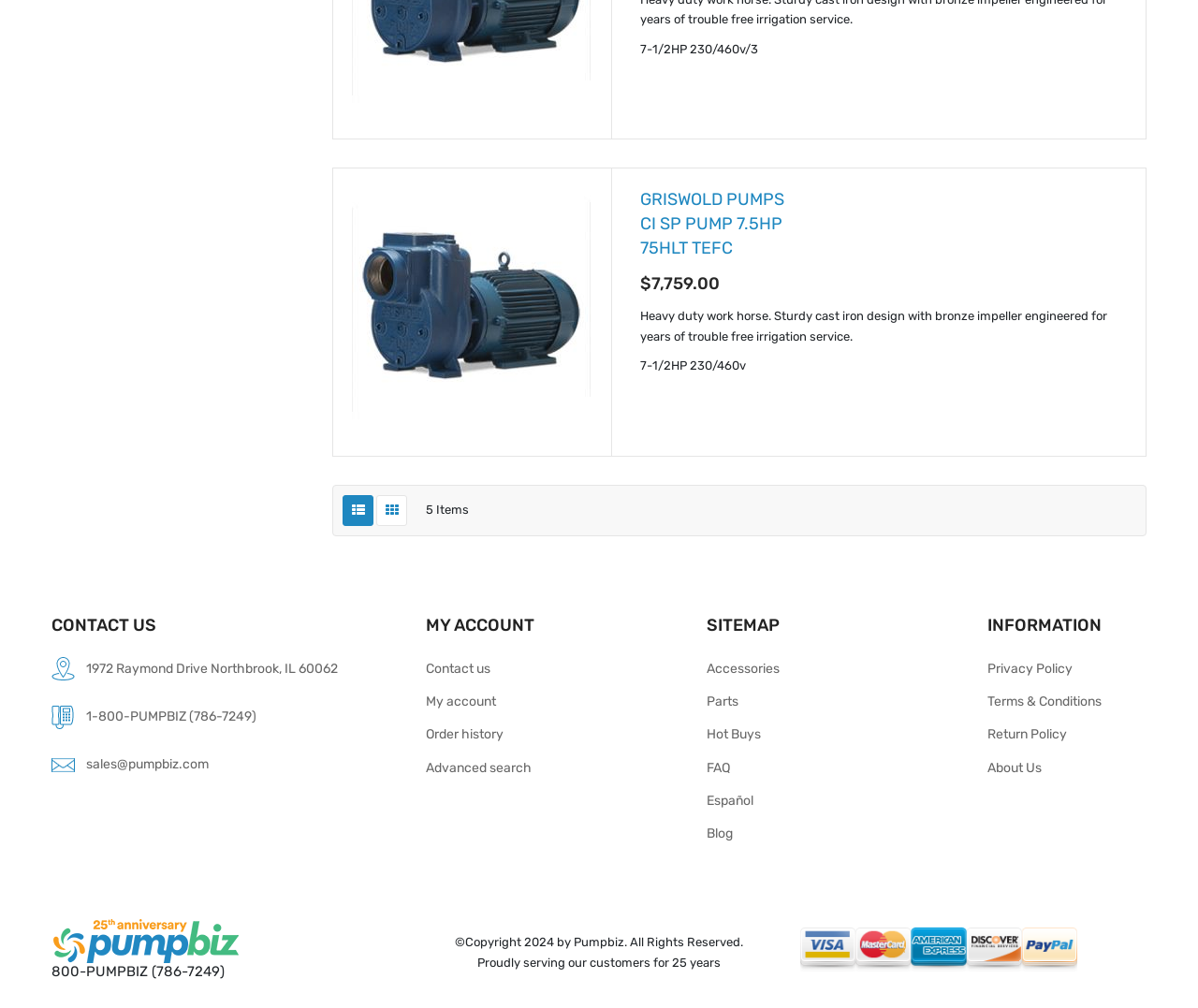Please identify the coordinates of the bounding box that should be clicked to fulfill this instruction: "View order history".

[0.355, 0.718, 0.42, 0.74]